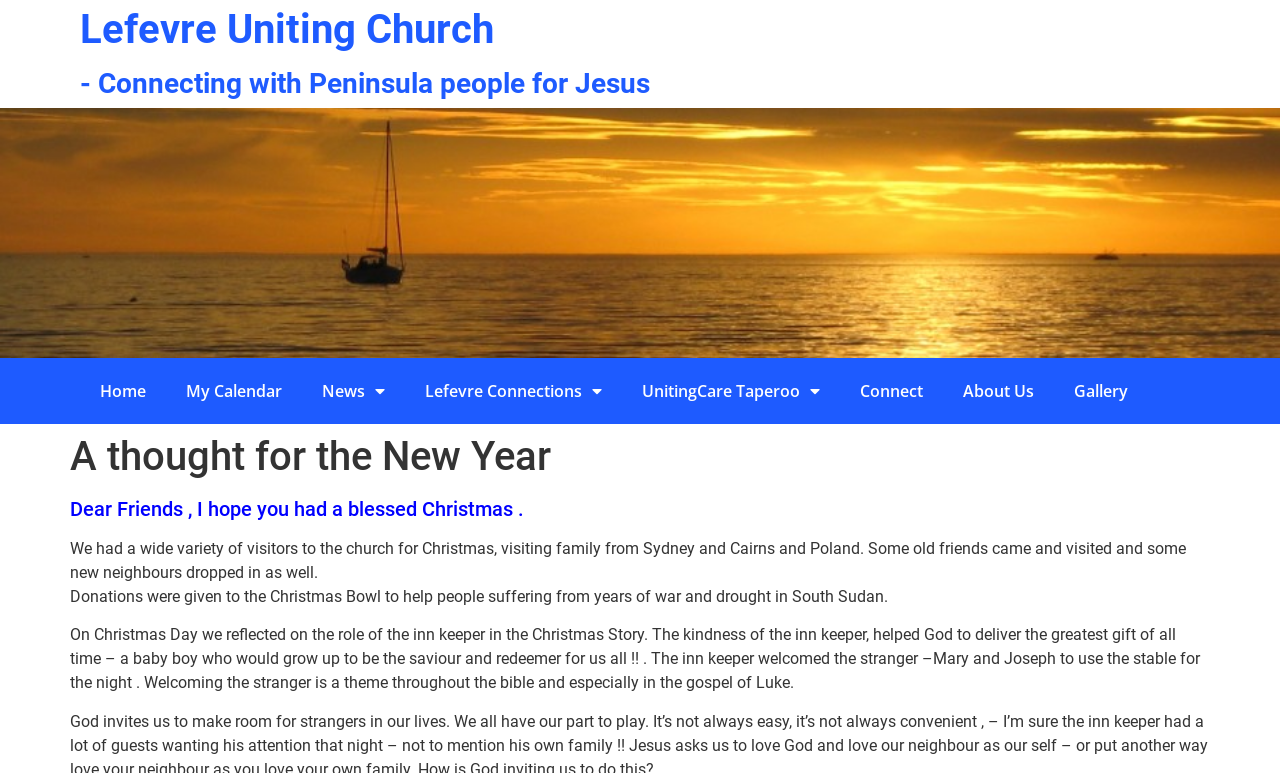How many links are in the top navigation menu?
Using the image, respond with a single word or phrase.

7